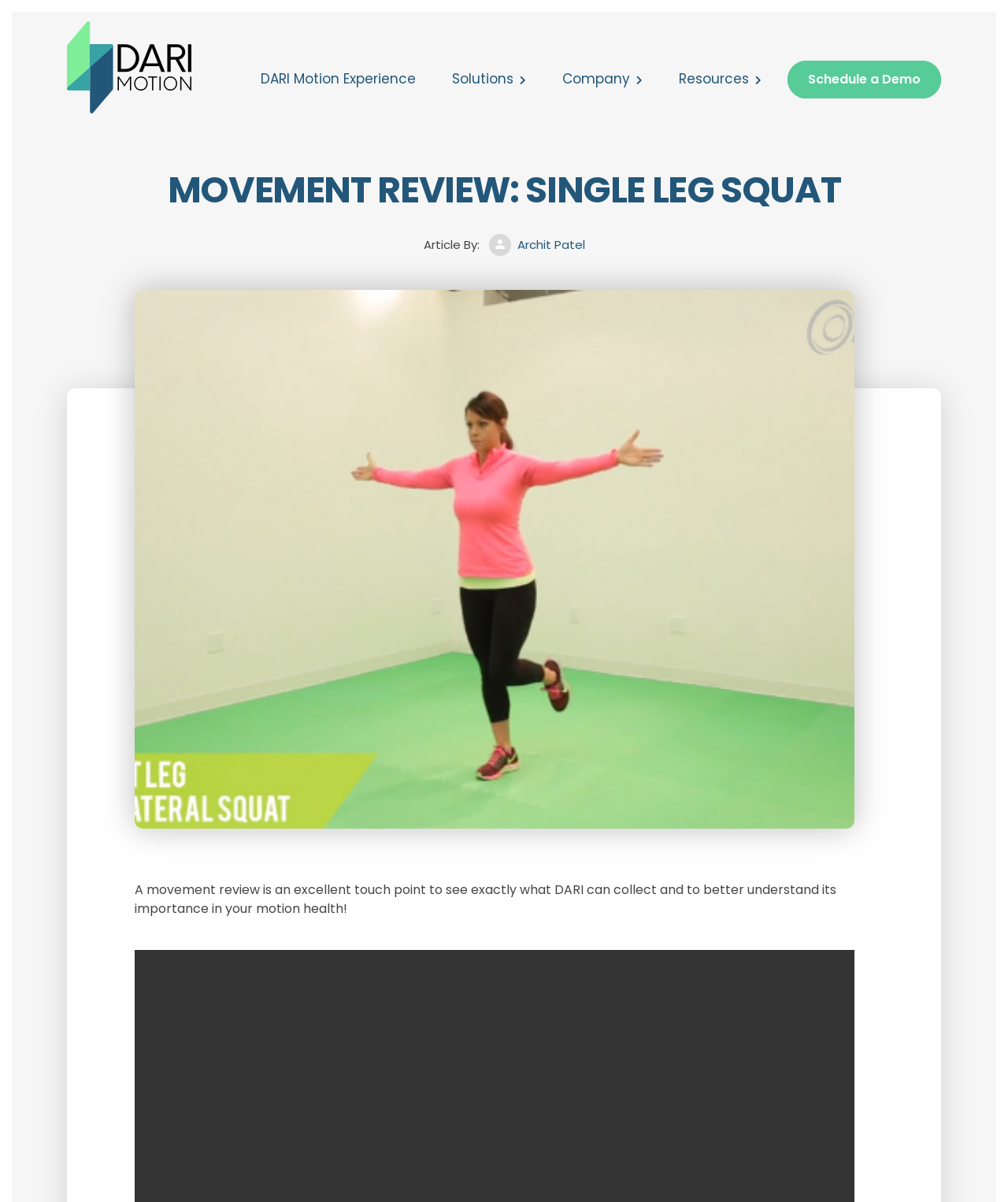What can be scheduled on this webpage?
Answer the question with a single word or phrase derived from the image.

a demo